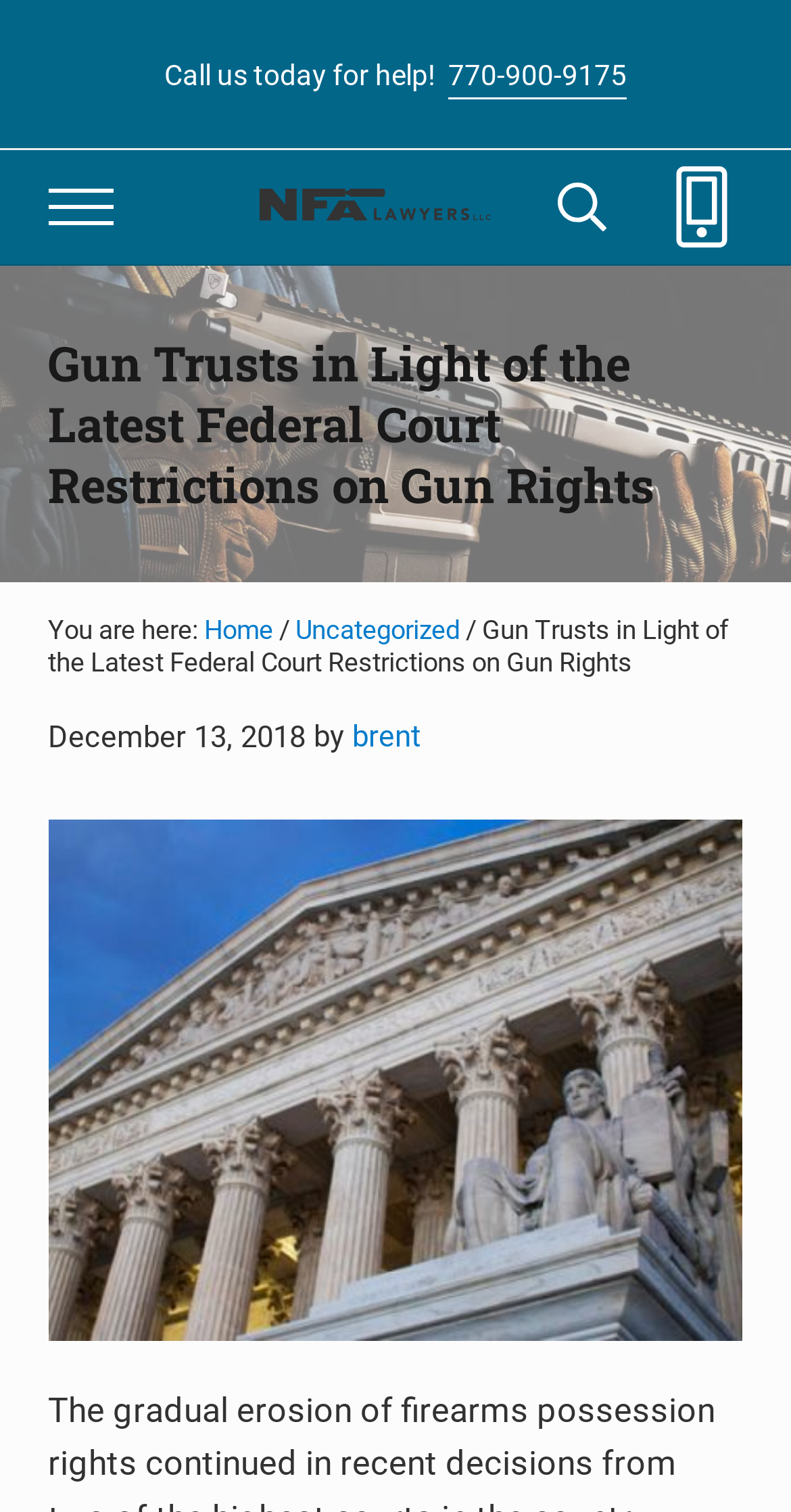Give a concise answer using only one word or phrase for this question:
How many navigation links are there in the breadcrumb section?

3